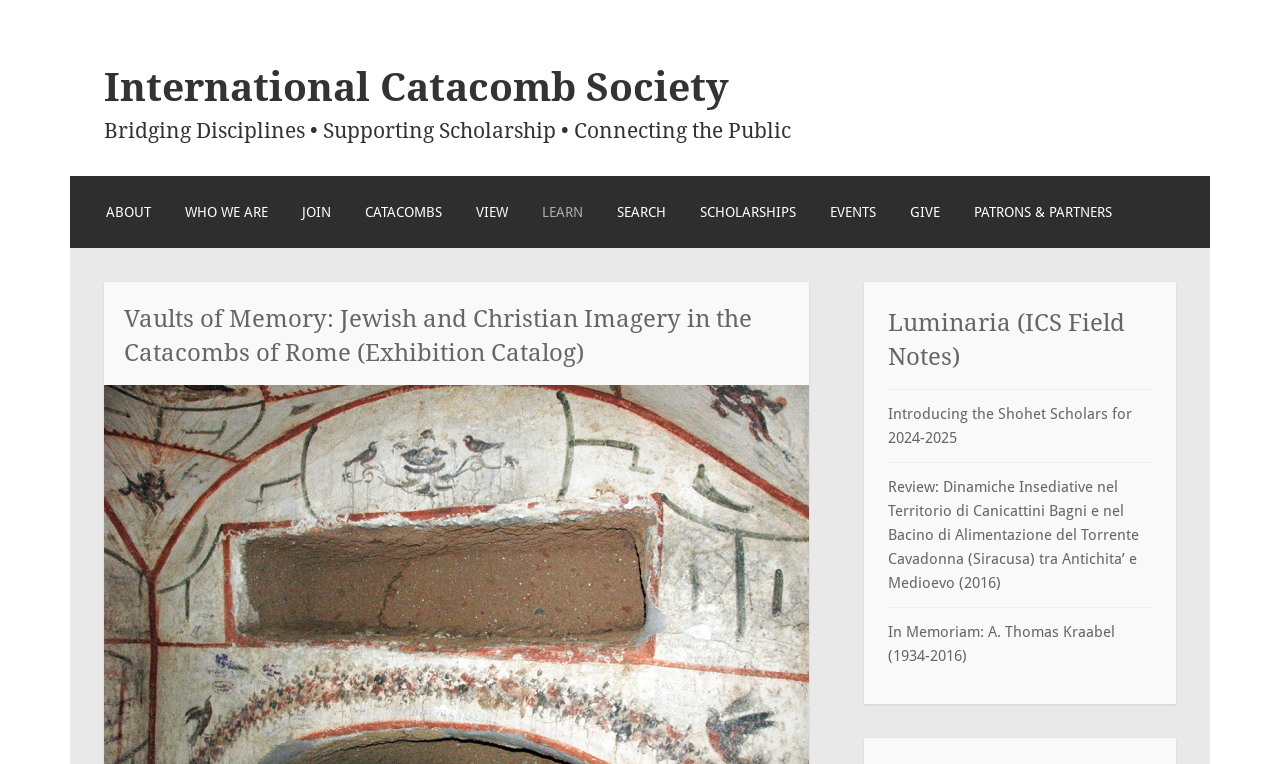Generate a comprehensive caption for the webpage you are viewing.

The webpage is about the International Catacomb Society, with a focus on the exhibition catalog "Vaults of Memory: Jewish and Christian Imagery in the Catacombs of Rome". 

At the top, there is a heading with the organization's name, "International Catacomb Society", which is also a link. Below it, there is a tagline "Bridging Disciplines • Supporting Scholarship • Connecting the Public". 

On the top-right side, there is a "SKIP TO CONTENT" link, followed by a navigation menu with links to "ABOUT", "WHO WE ARE", "JOIN", "CATACOMBS", "VIEW", "LEARN", "SEARCH", "SCHOLARSHIPS", "EVENTS", "GIVE", and "PATRONS & PARTNERS". 

Below the navigation menu, there is a section with a heading "Vaults of Memory: Jewish and Christian Imagery in the Catacombs of Rome (Exhibition Catalog)". 

On the right side, there are three links to articles or news, including "Introducing the Shohet Scholars for 2024-2025", "Review: Dinamiche Insediative nel Territorio di Canicattini Bagni e nel Bacino di Alimentazione del Torrente Cavadonna (Siracusa) tra Antichita’ e Medioevo (2016)", and "In Memoriam: A. Thomas Kraabel (1934-2016)".